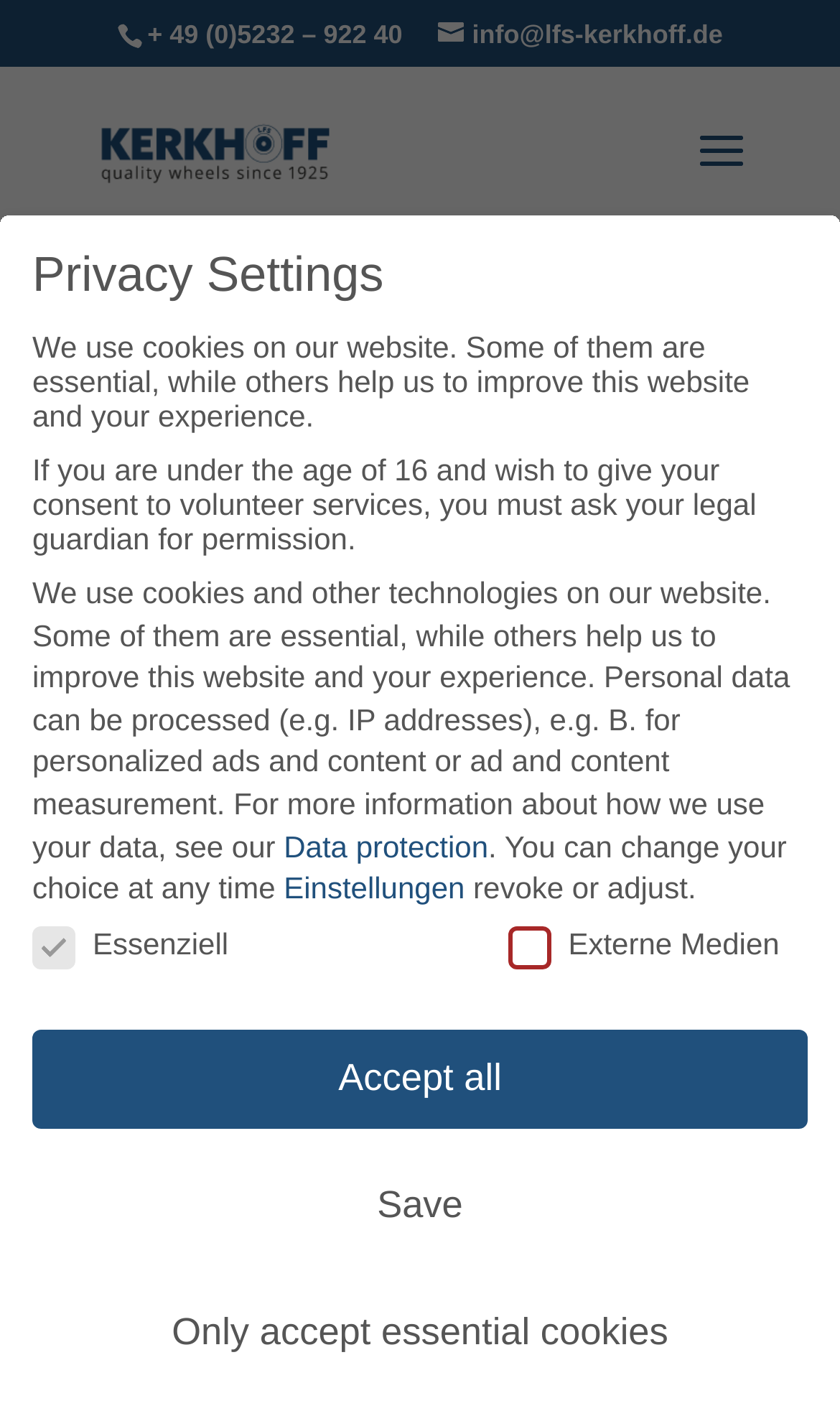Refer to the element description Only accept essential cookies and identify the corresponding bounding box in the screenshot. Format the coordinates as (top-left x, top-left y, bottom-right x, bottom-right y) with values in the range of 0 to 1.

[0.038, 0.91, 0.962, 0.98]